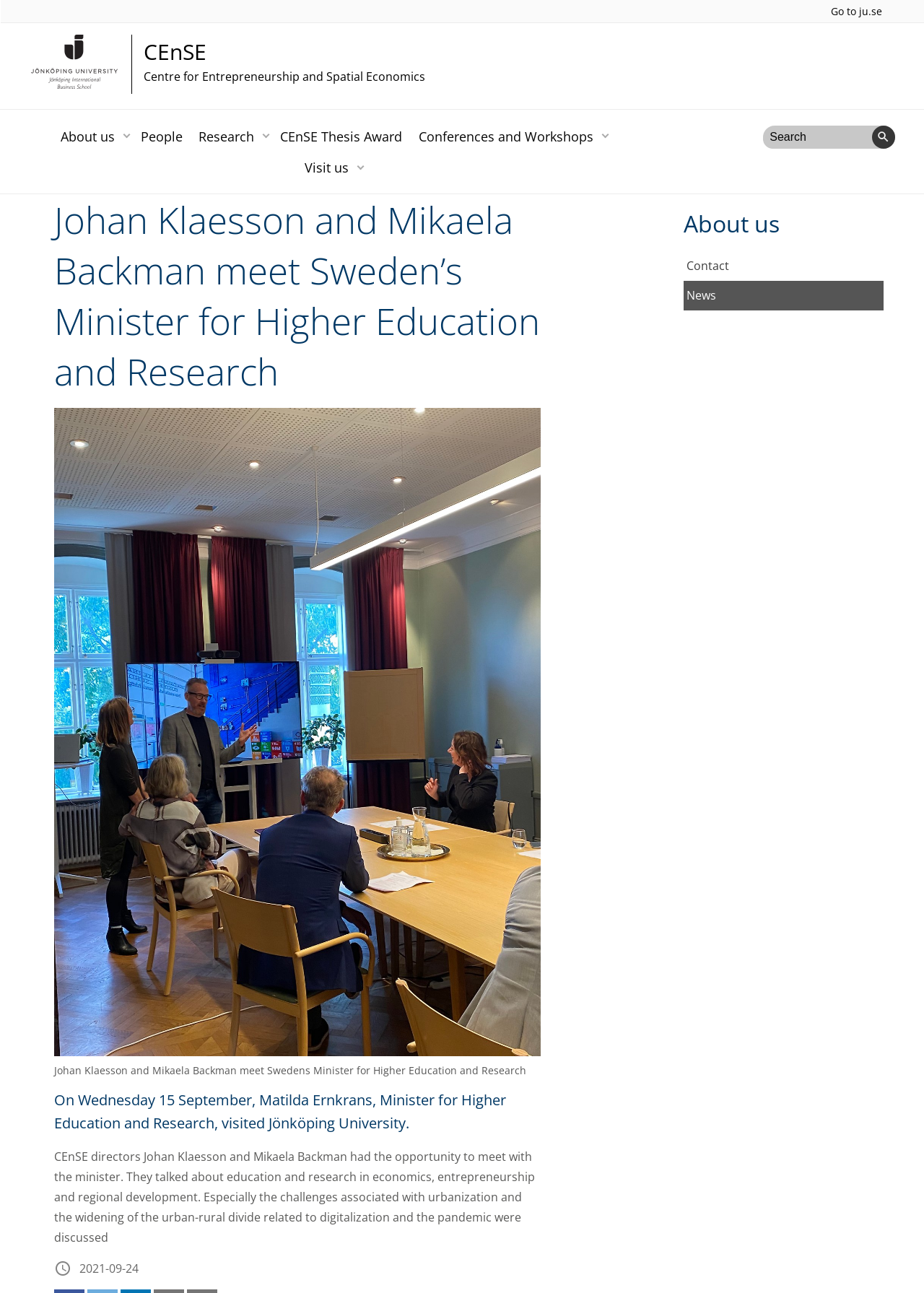Locate the bounding box coordinates of the clickable region necessary to complete the following instruction: "Check the sitemap". Provide the coordinates in the format of four float numbers between 0 and 1, i.e., [left, top, right, bottom].

None